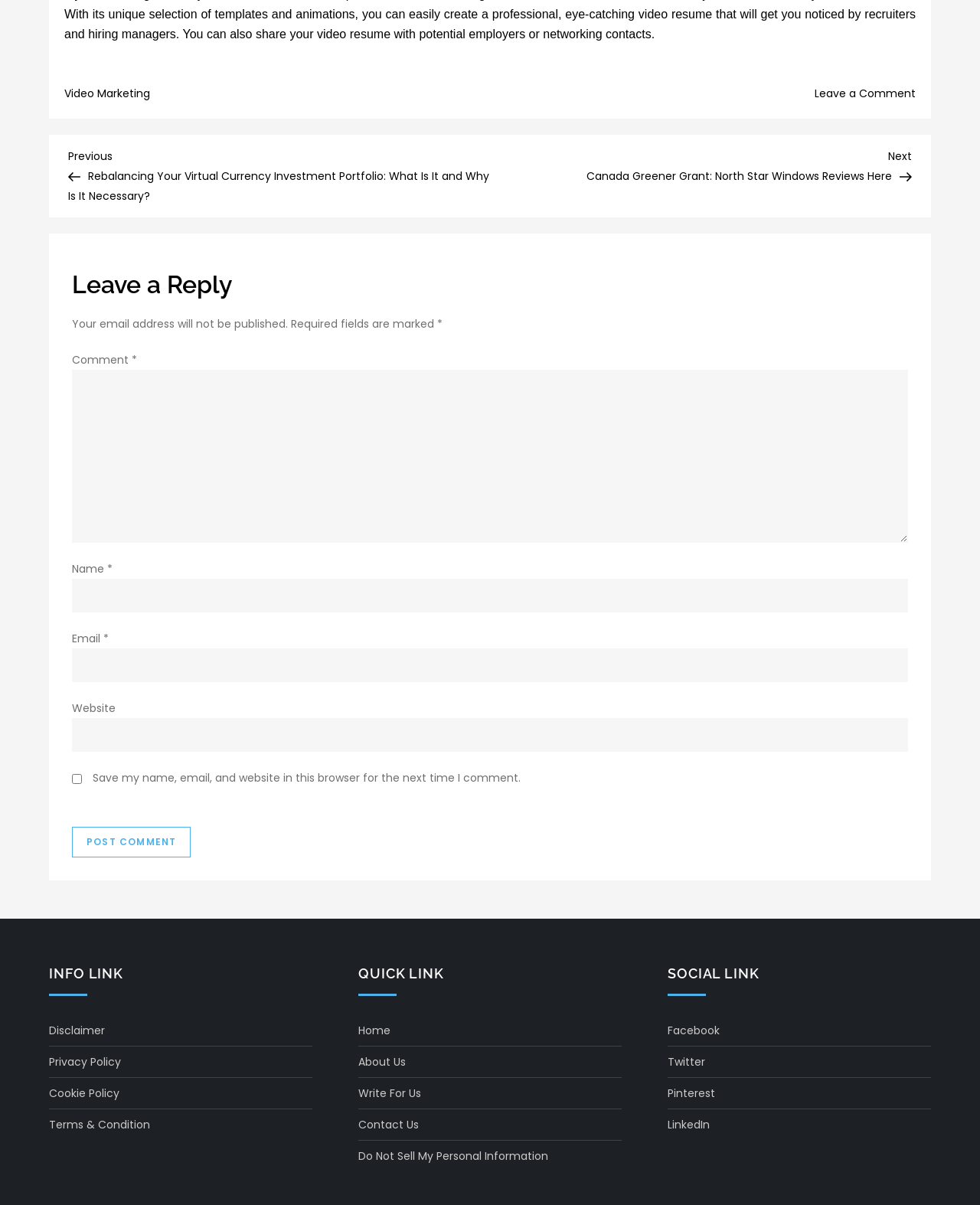Find the bounding box coordinates of the element I should click to carry out the following instruction: "Enter your comment in the 'Comment' field".

[0.073, 0.307, 0.927, 0.451]